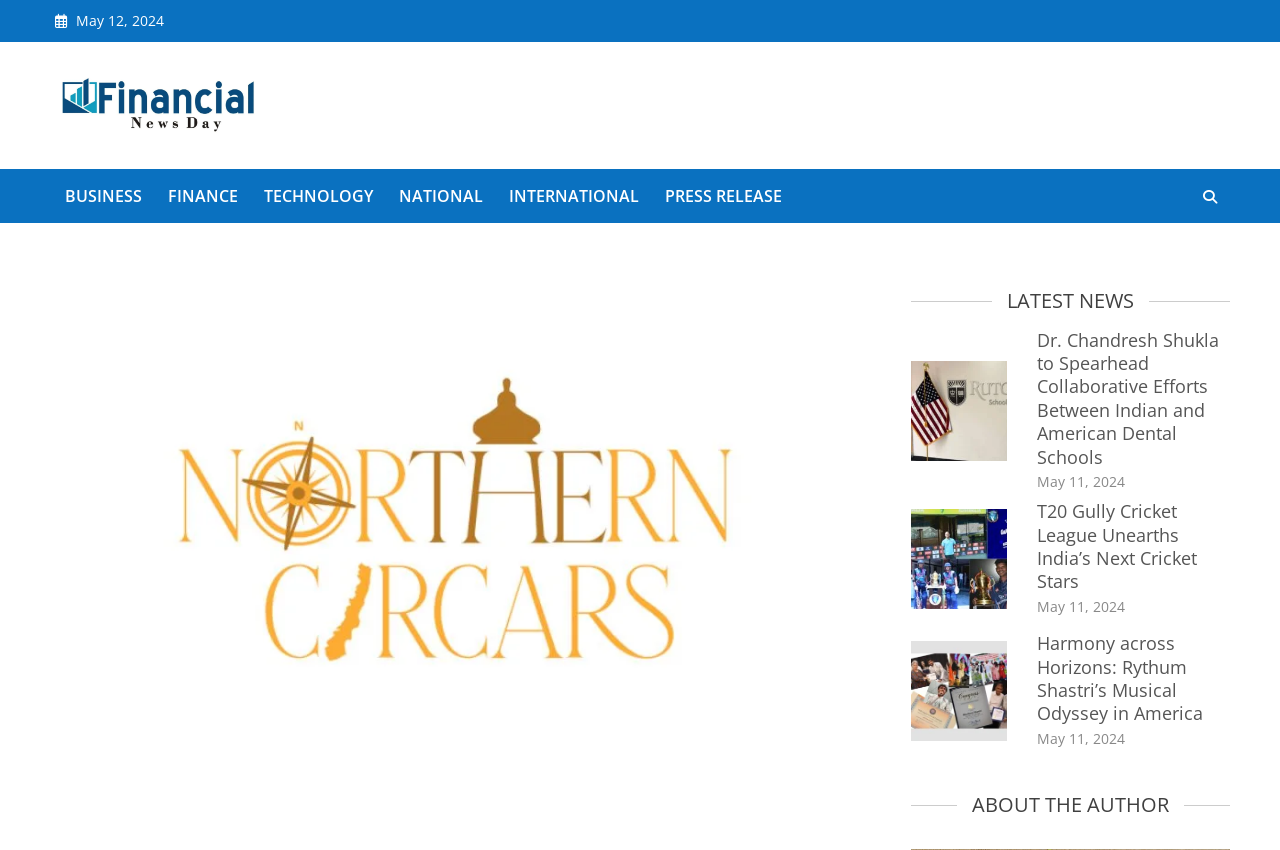How many news articles are displayed on the webpage?
Observe the image and answer the question with a one-word or short phrase response.

3